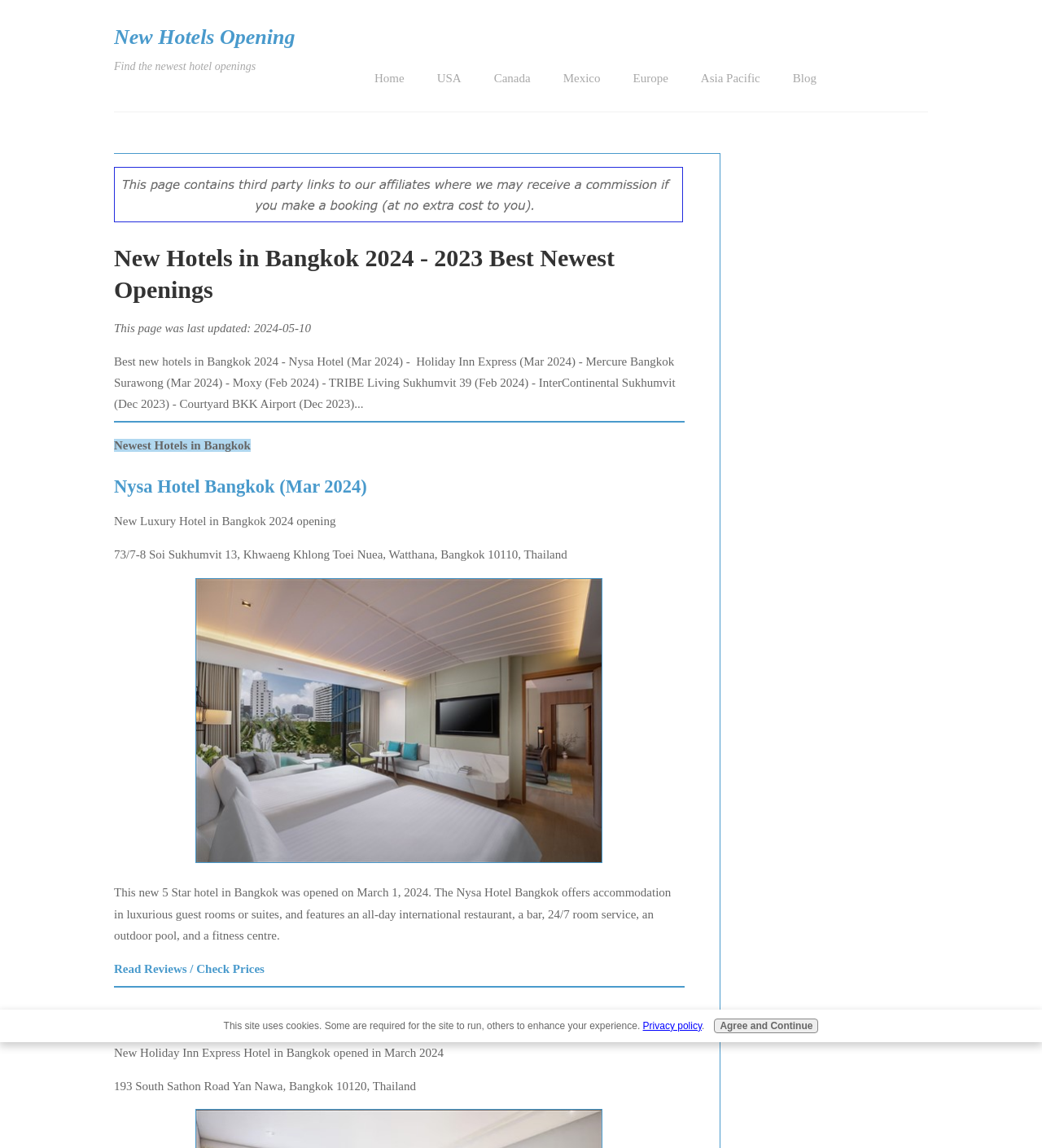Given the element description: "Privacy policy", predict the bounding box coordinates of this UI element. The coordinates must be four float numbers between 0 and 1, given as [left, top, right, bottom].

[0.617, 0.888, 0.673, 0.898]